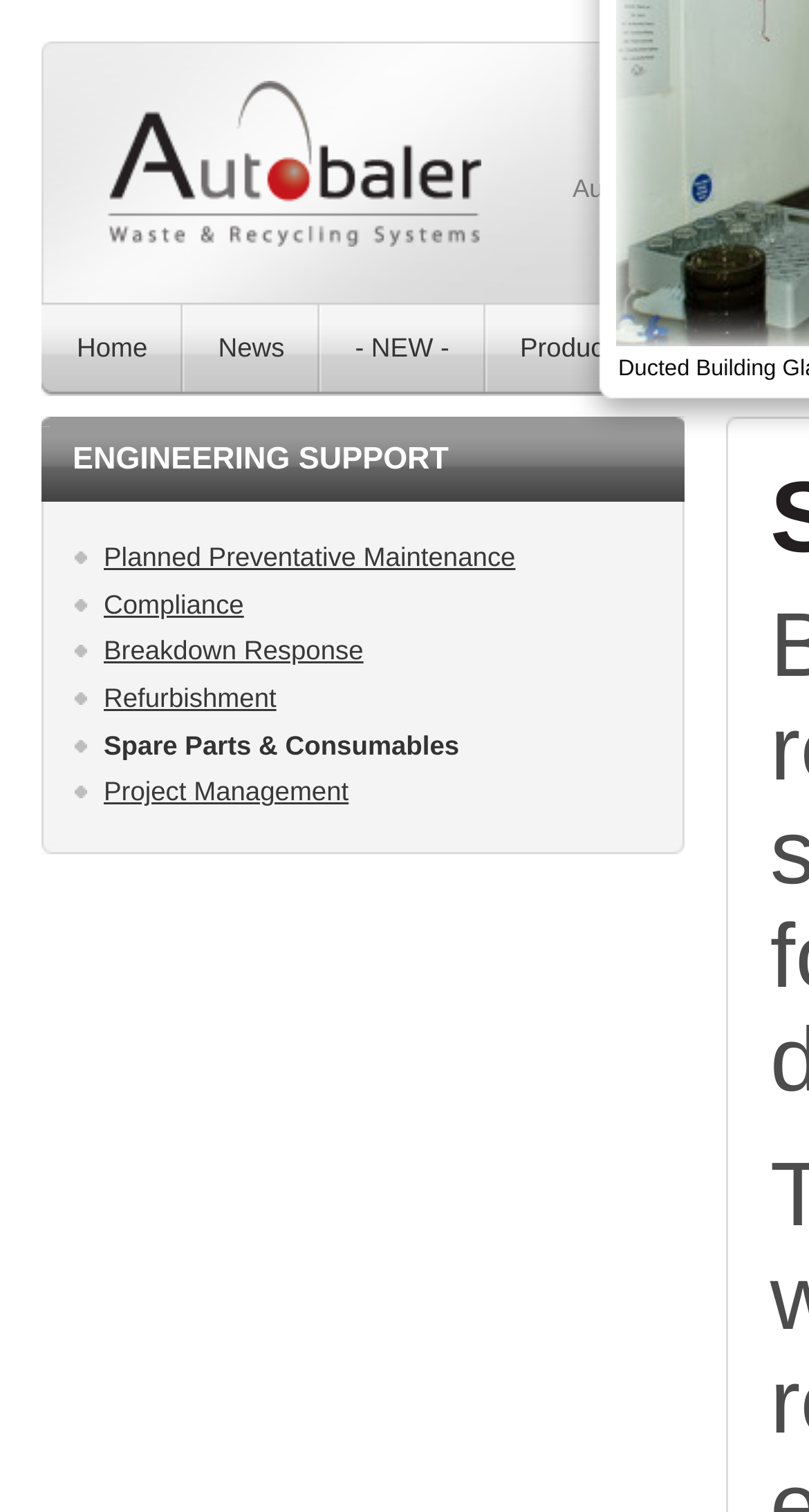Please give a concise answer to this question using a single word or phrase: 
What is the second navigation link?

News